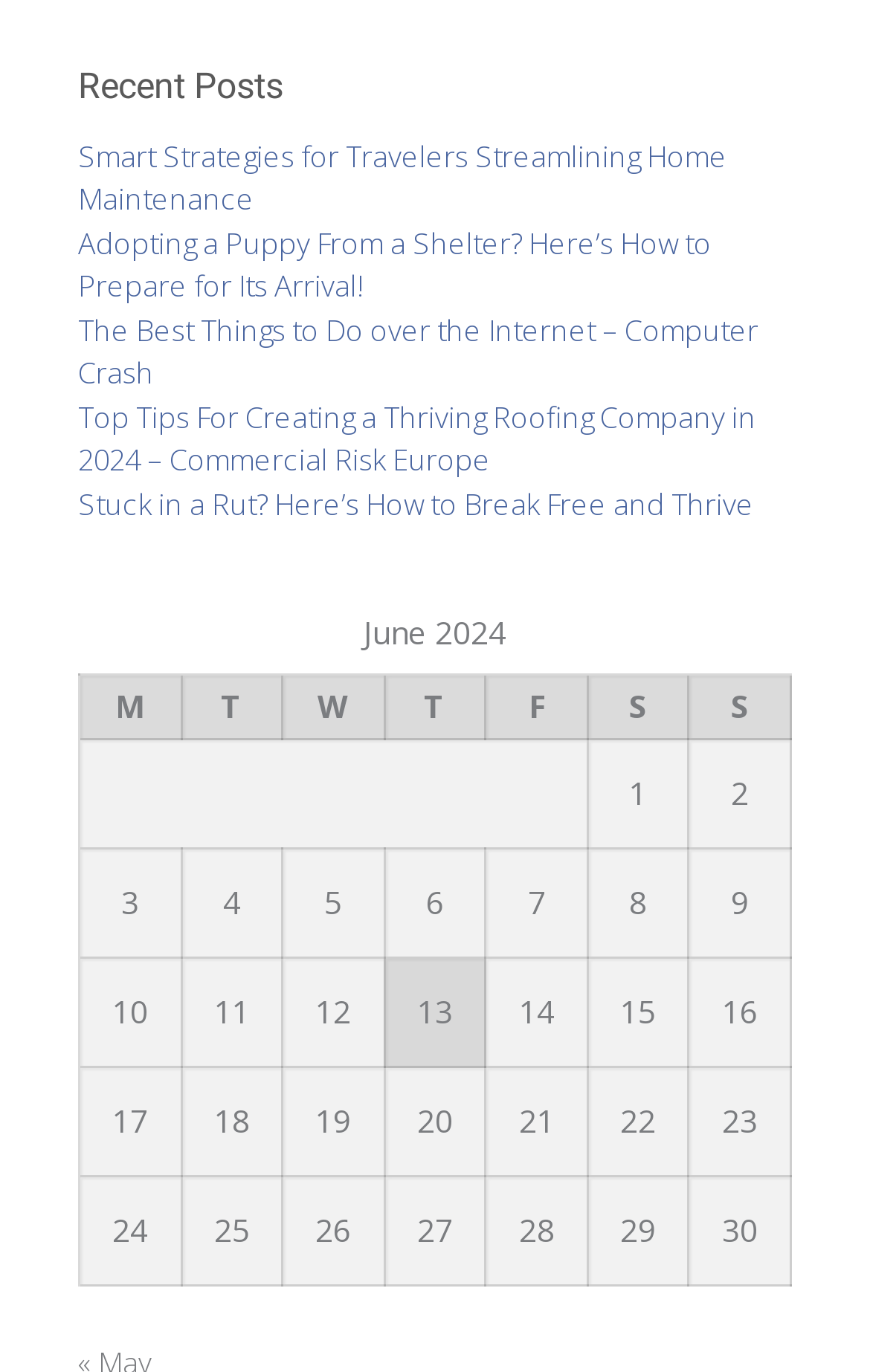How many rows are in the table?
Analyze the image and deliver a detailed answer to the question.

The table has 6 rows, which are identified by the grid cells containing the post dates and numbers. These rows are located below the column headers and above the table footer.